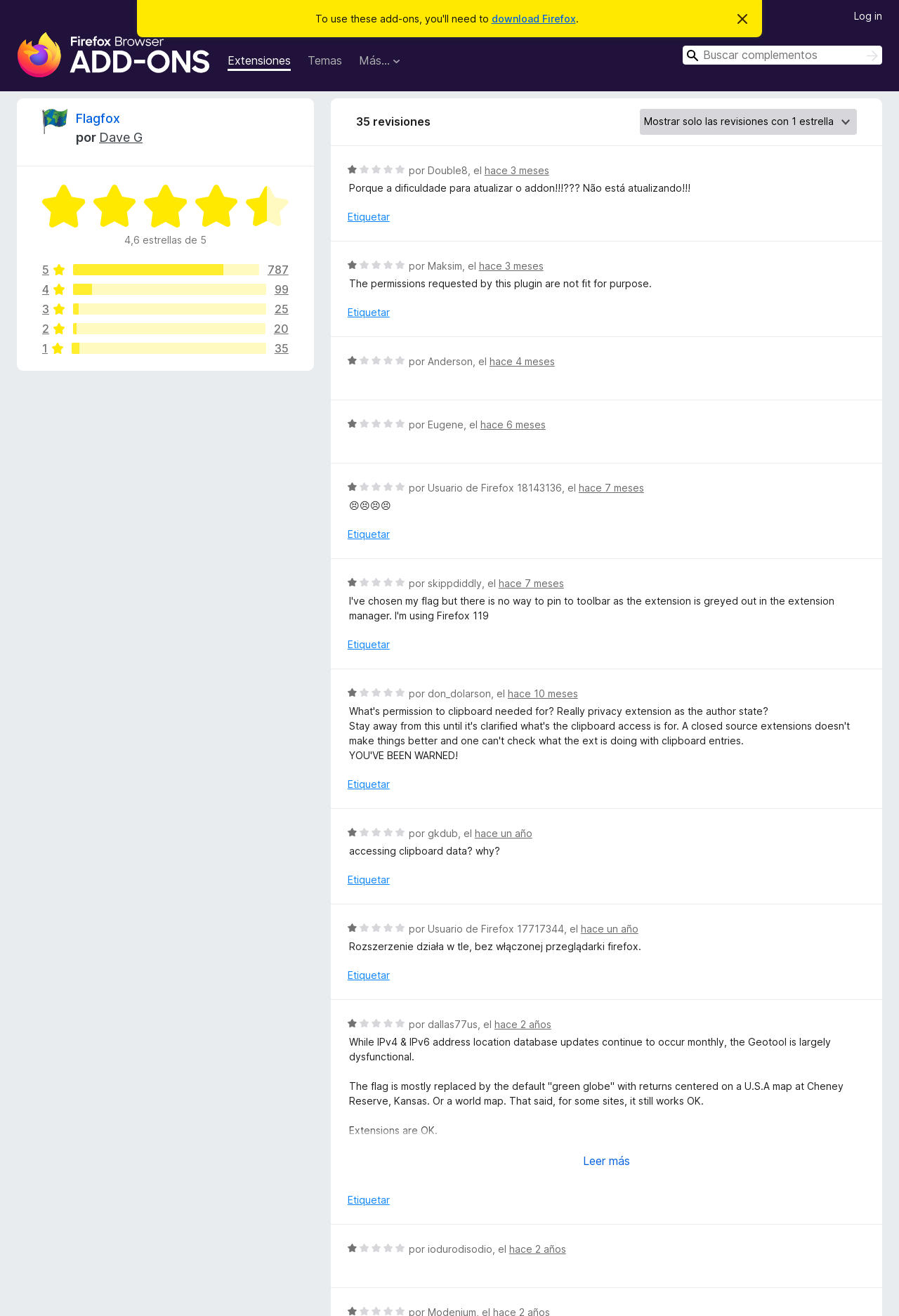Find the bounding box coordinates of the clickable element required to execute the following instruction: "search for extensions". Provide the coordinates as four float numbers between 0 and 1, i.e., [left, top, right, bottom].

[0.759, 0.034, 0.981, 0.049]